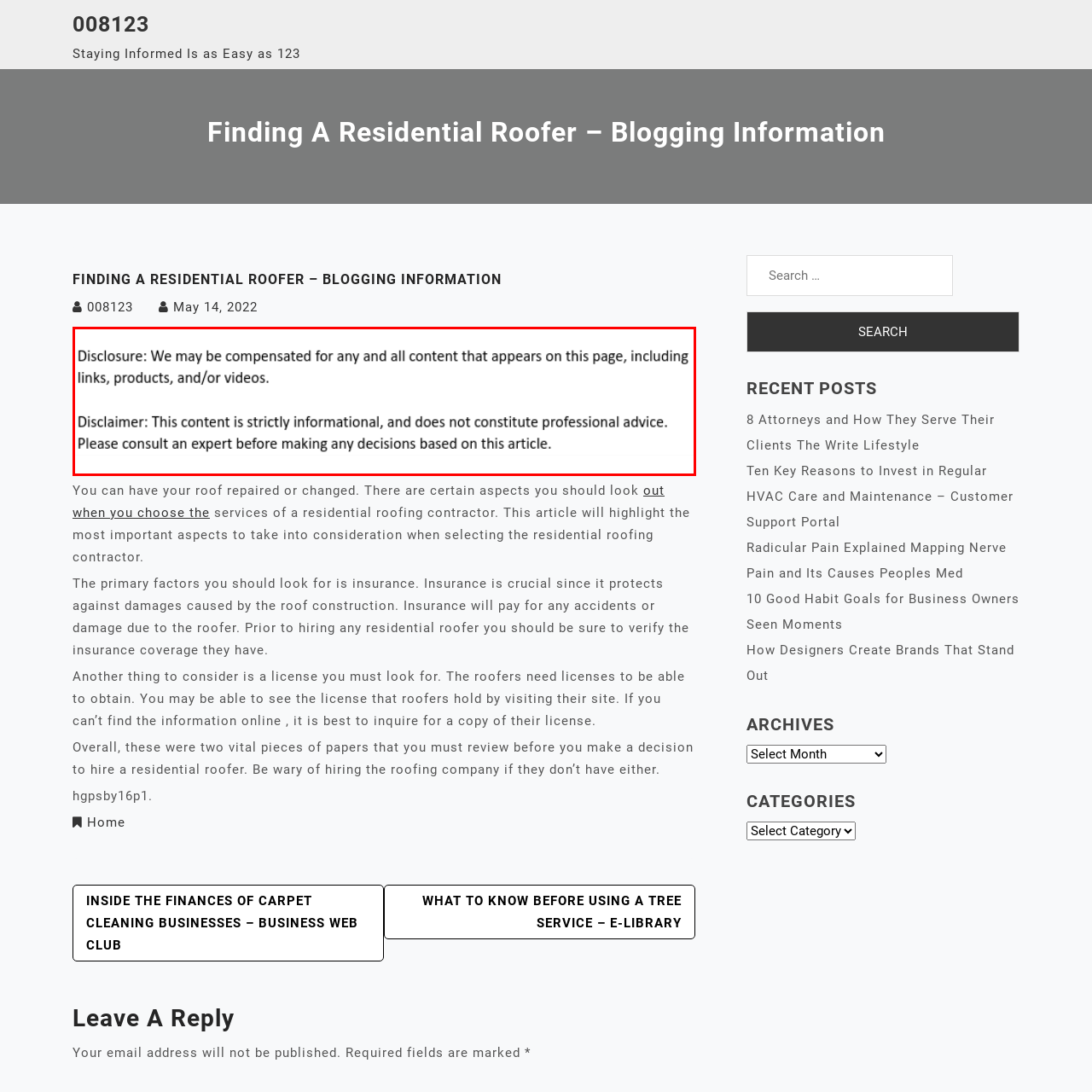What should homeowners verify about a contractor?
Concentrate on the image within the red bounding box and respond to the question with a detailed explanation based on the visual information provided.

Homeowners should verify a contractor's insurance and licensing to ensure that they are qualified to perform roofing work, as emphasized in the article.